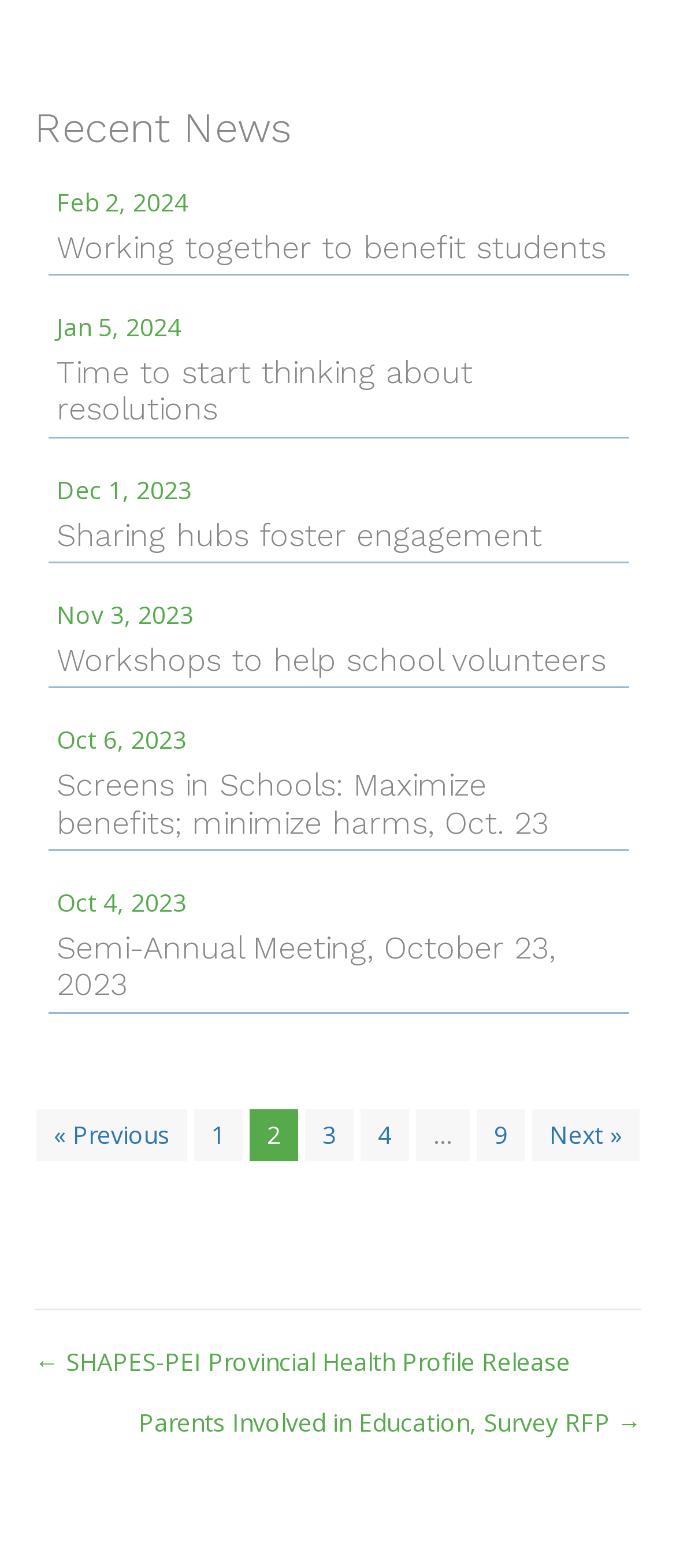Please pinpoint the bounding box coordinates for the region I should click to adhere to this instruction: "View 'Posts' navigation".

[0.051, 0.858, 0.949, 0.919]